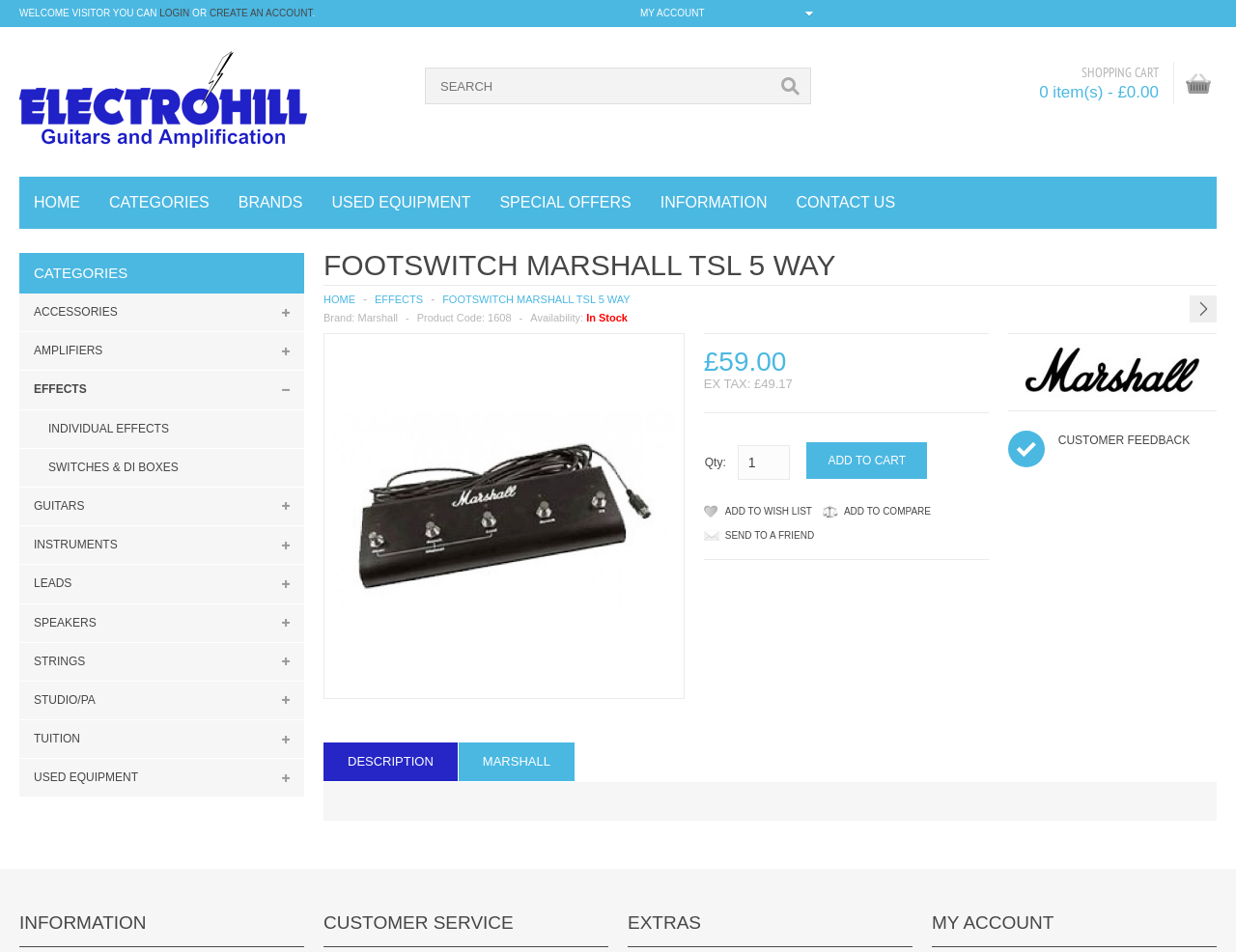Based on the element description, predict the bounding box coordinates (top-left x, top-left y, bottom-right x, bottom-right y) for the UI element in the screenshot: Footswitch Marshall TSL 5 way

[0.352, 0.308, 0.51, 0.32]